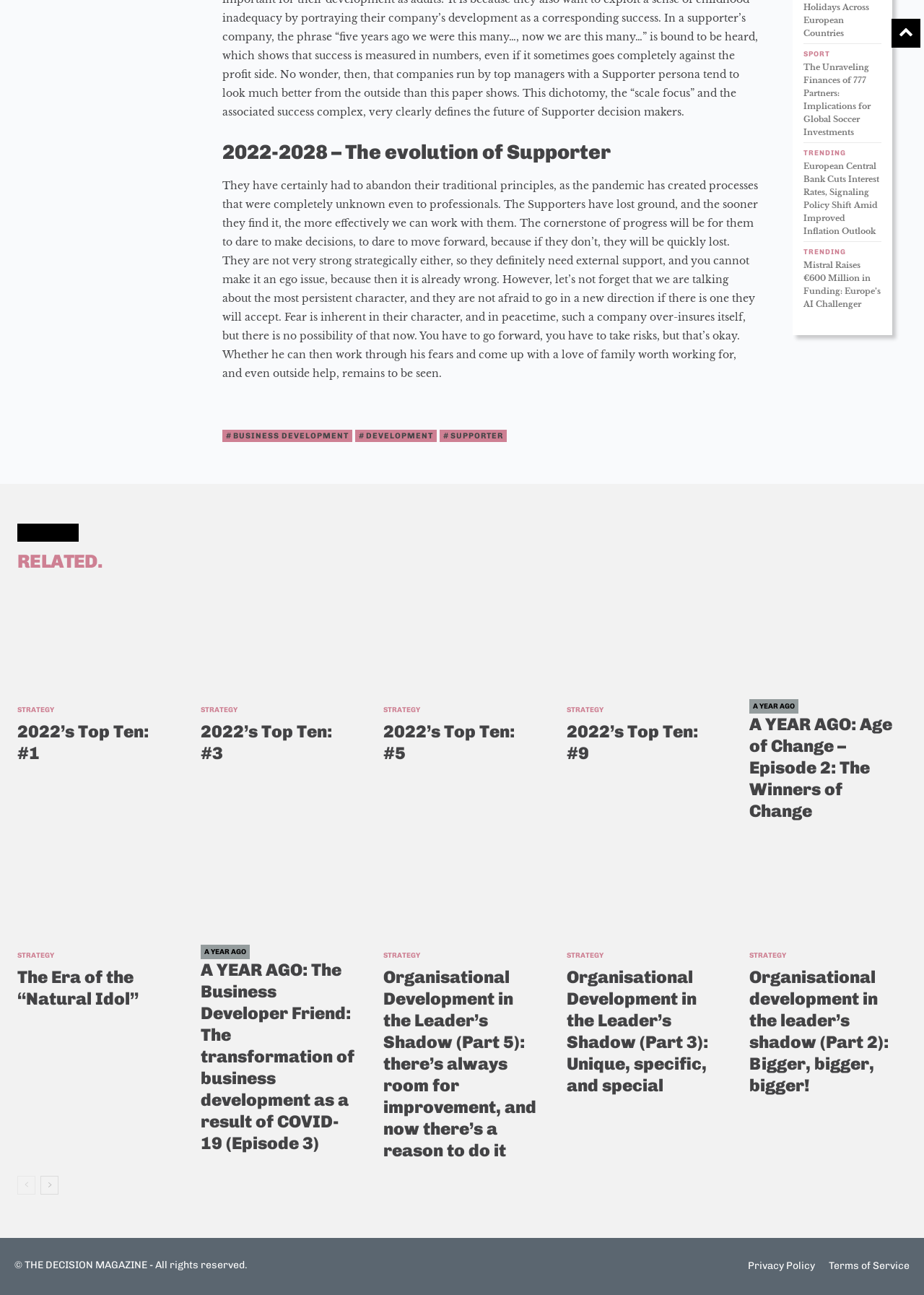Based on the description "How love found us again", find the bounding box of the specified UI element.

None